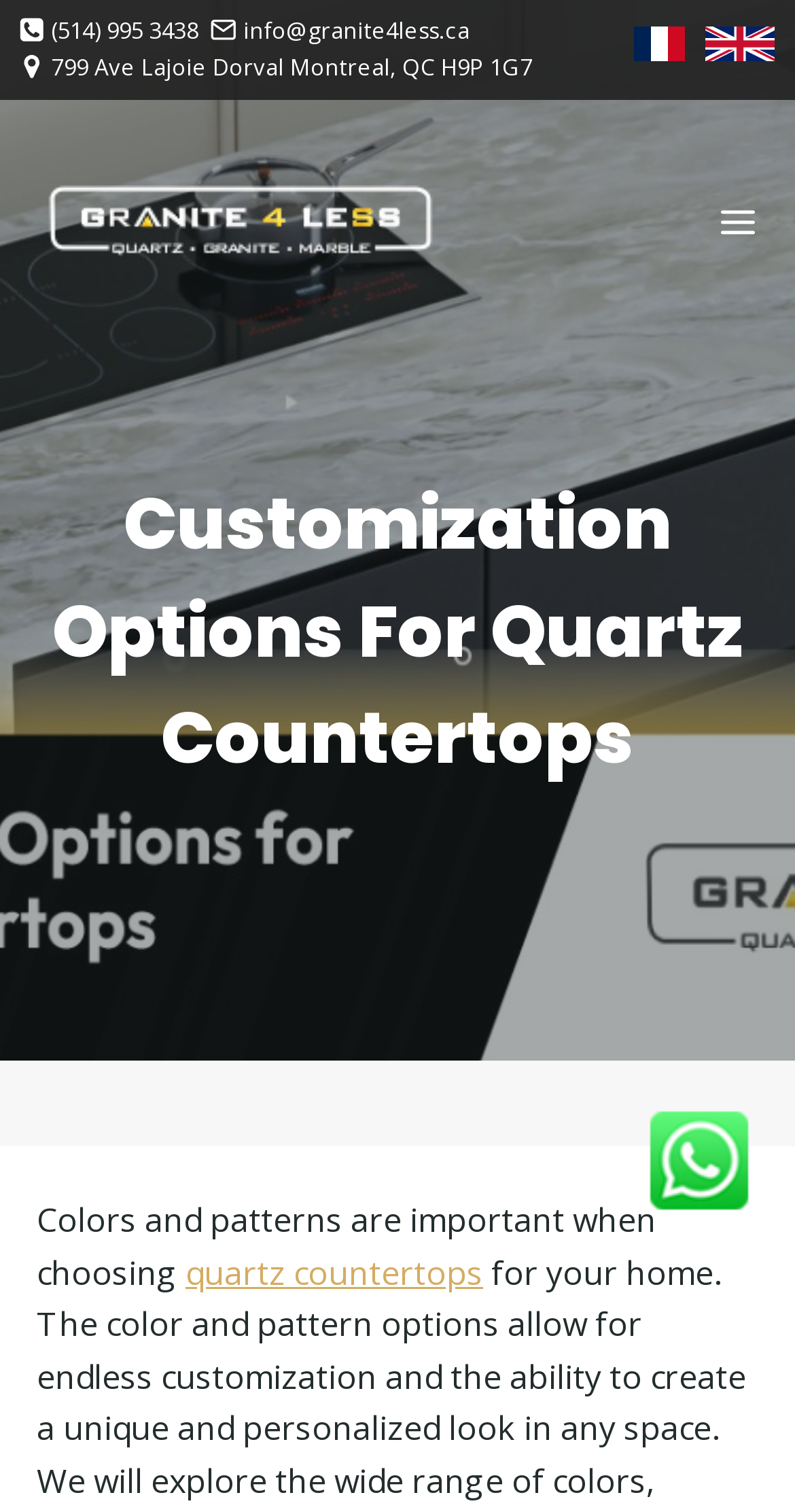Can you find the bounding box coordinates for the element to click on to achieve the instruction: "Open the menu"?

[0.88, 0.126, 0.974, 0.168]